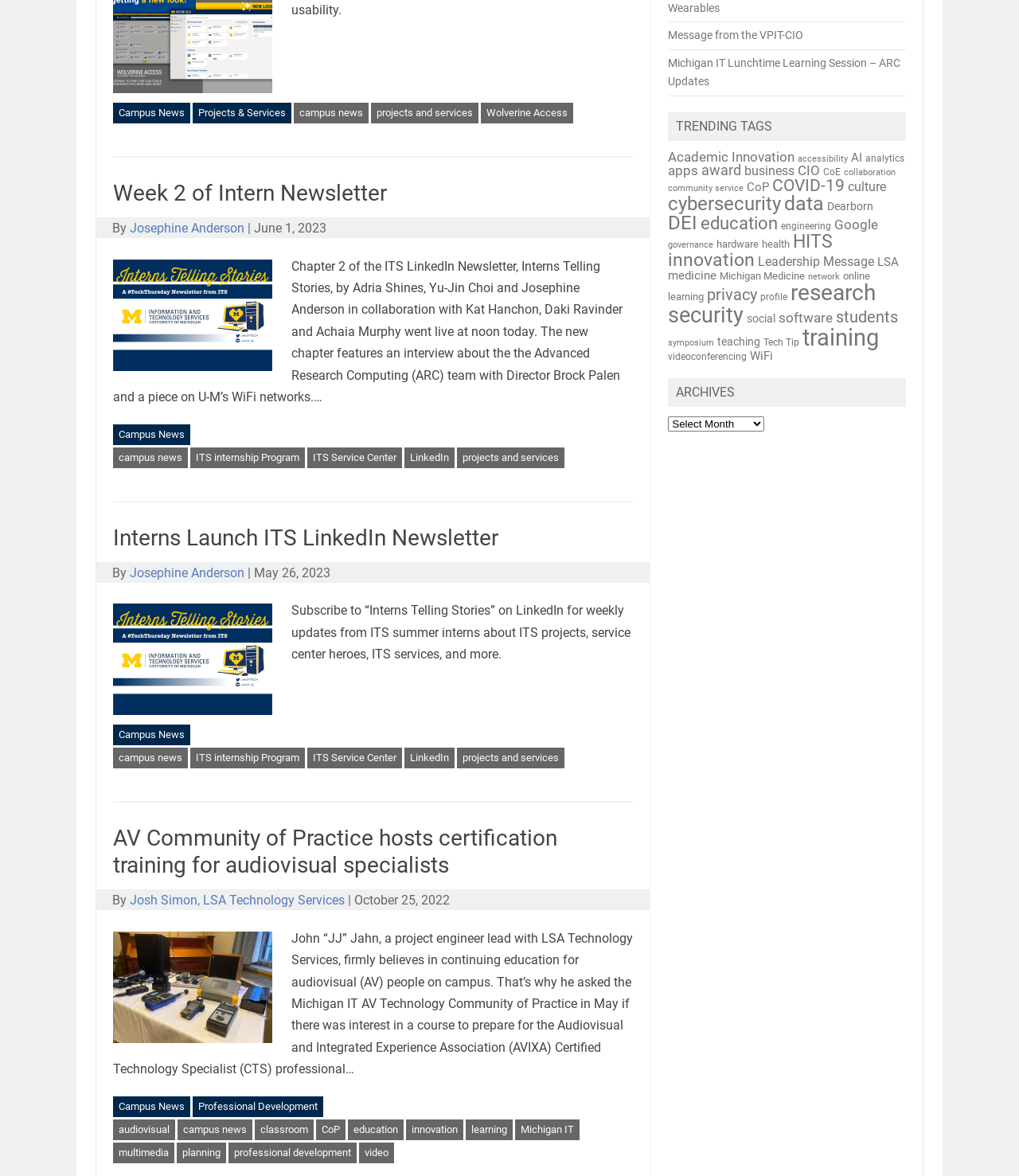Determine the bounding box coordinates for the clickable element to execute this instruction: "Explore the 'TRENDING TAGS'". Provide the coordinates as four float numbers between 0 and 1, i.e., [left, top, right, bottom].

[0.664, 0.101, 0.758, 0.114]